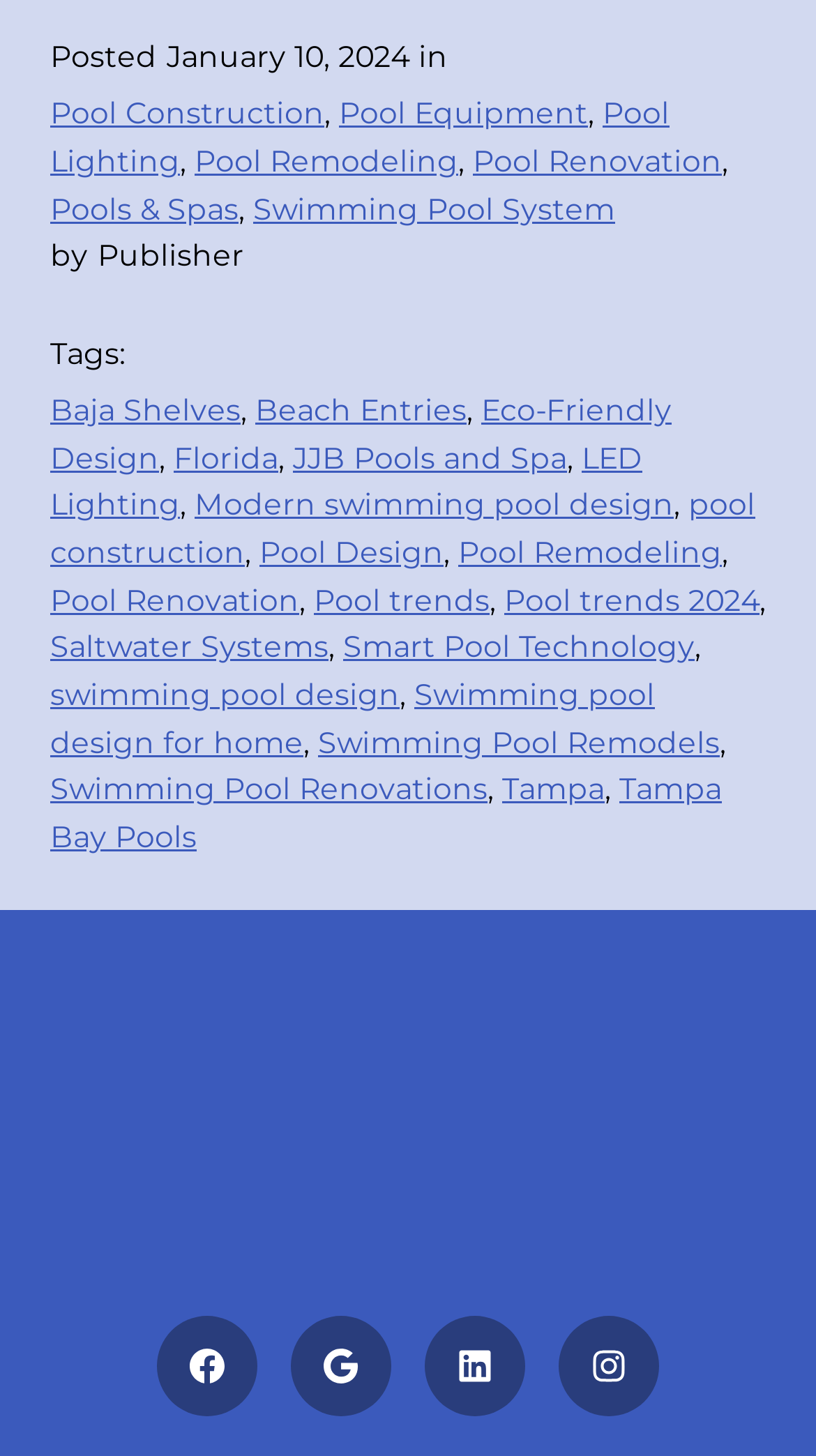Respond to the question below with a single word or phrase:
How many tags are associated with the article?

18